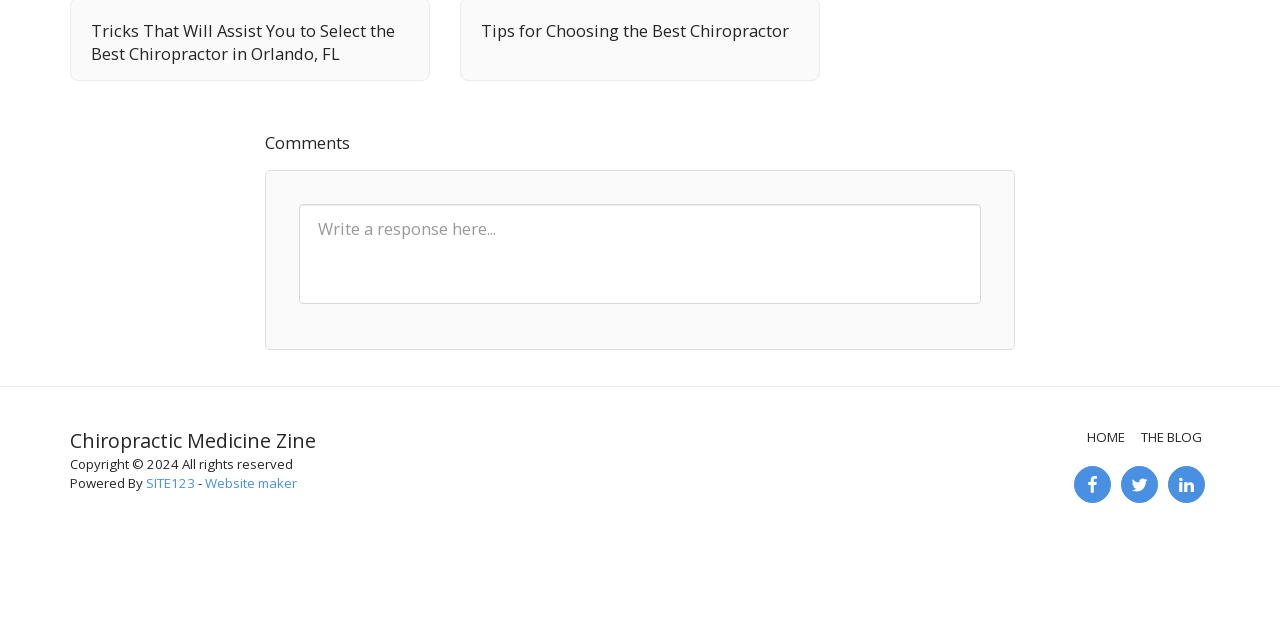Carefully examine the image and provide an in-depth answer to the question: What is the purpose of the textbox?

The textbox has a placeholder text 'Write a response here...' and is required, indicating that it is intended for users to write a response or comment on something, likely related to the topic of chiropractic medicine.